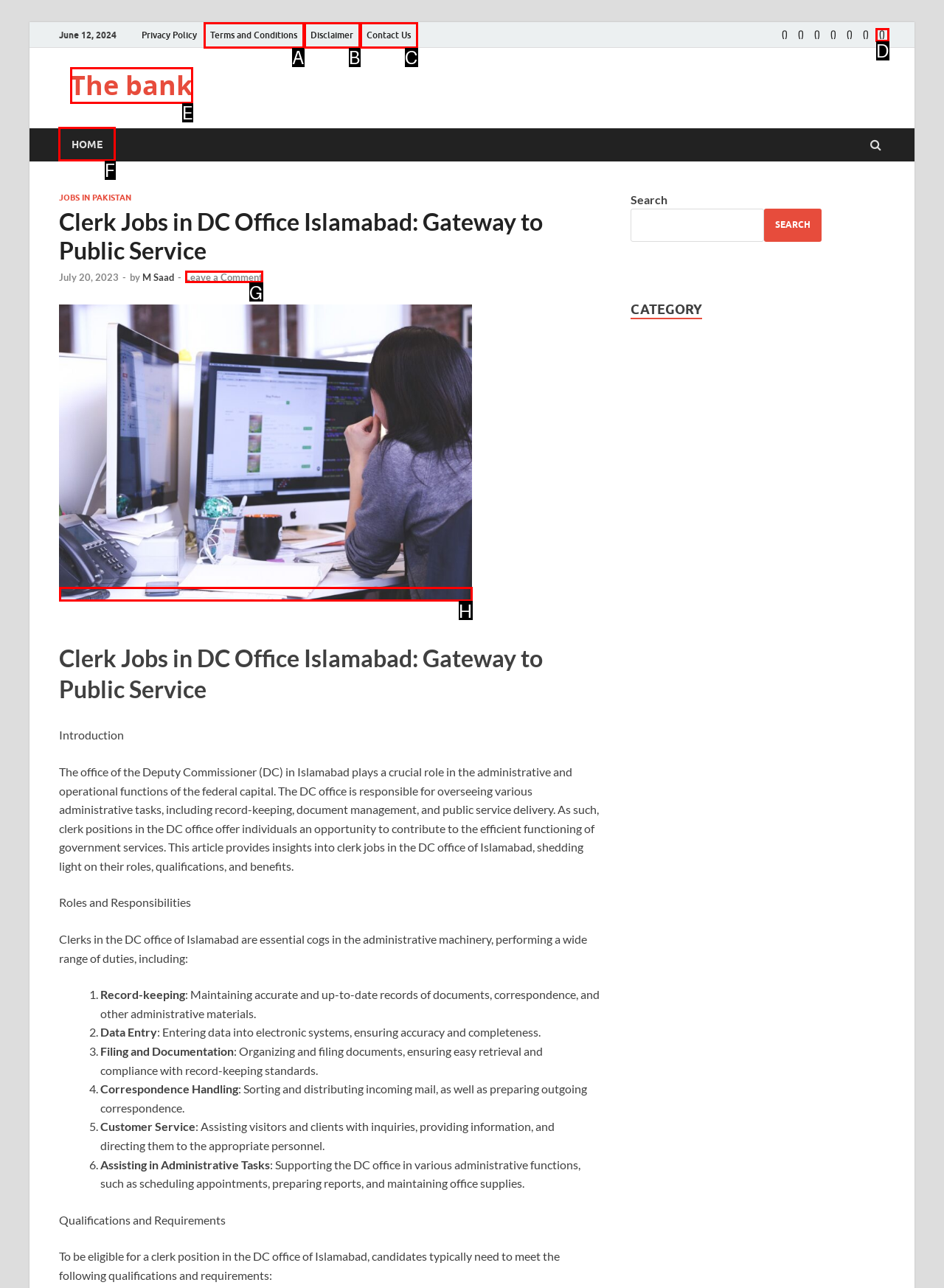Tell me which UI element to click to fulfill the given task: Click on the 'HOME' link. Respond with the letter of the correct option directly.

F